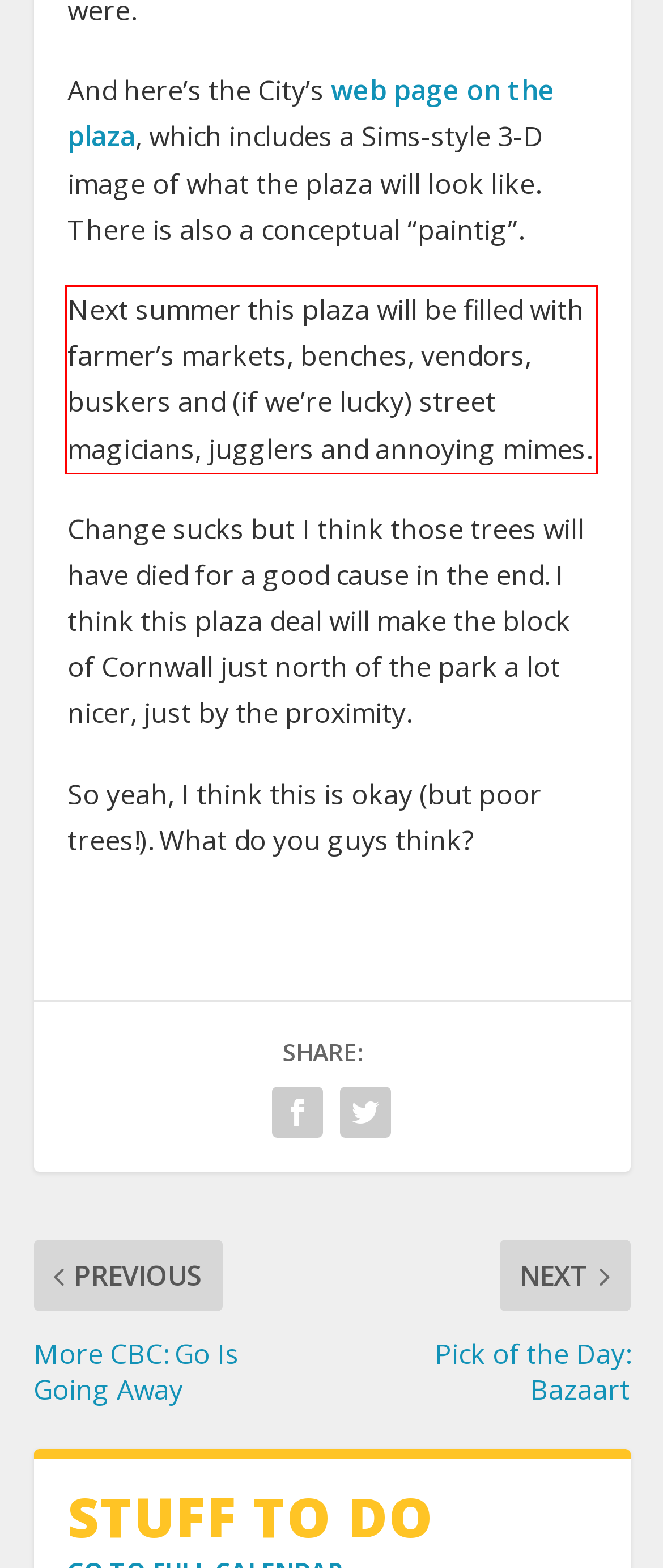Review the screenshot of the webpage and recognize the text inside the red rectangle bounding box. Provide the extracted text content.

Next summer this plaza will be filled with farmer’s markets, benches, vendors, buskers and (if we’re lucky) street magicians, jugglers and annoying mimes.